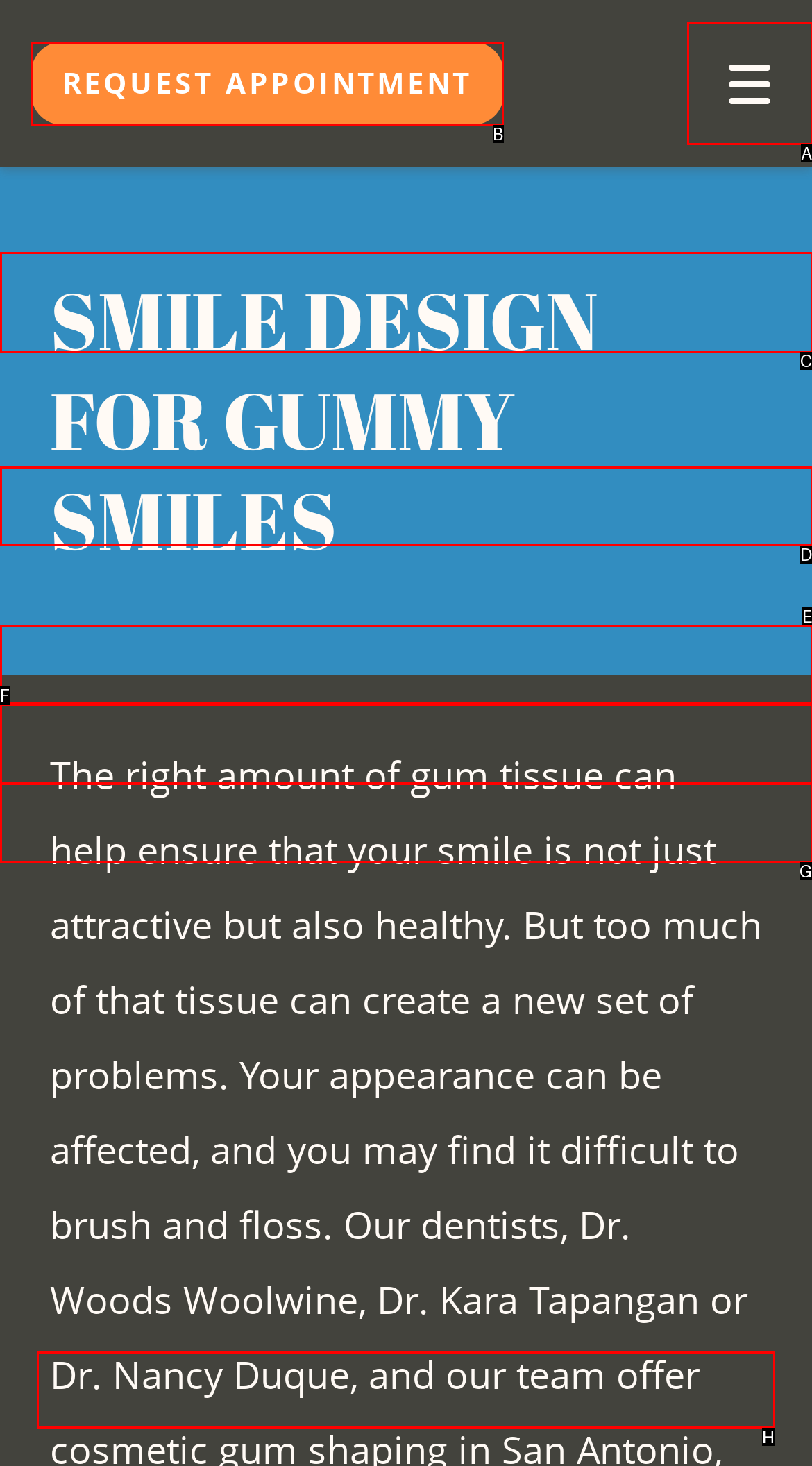From the available options, which lettered element should I click to complete this task: Click the Request an appointment form link?

H